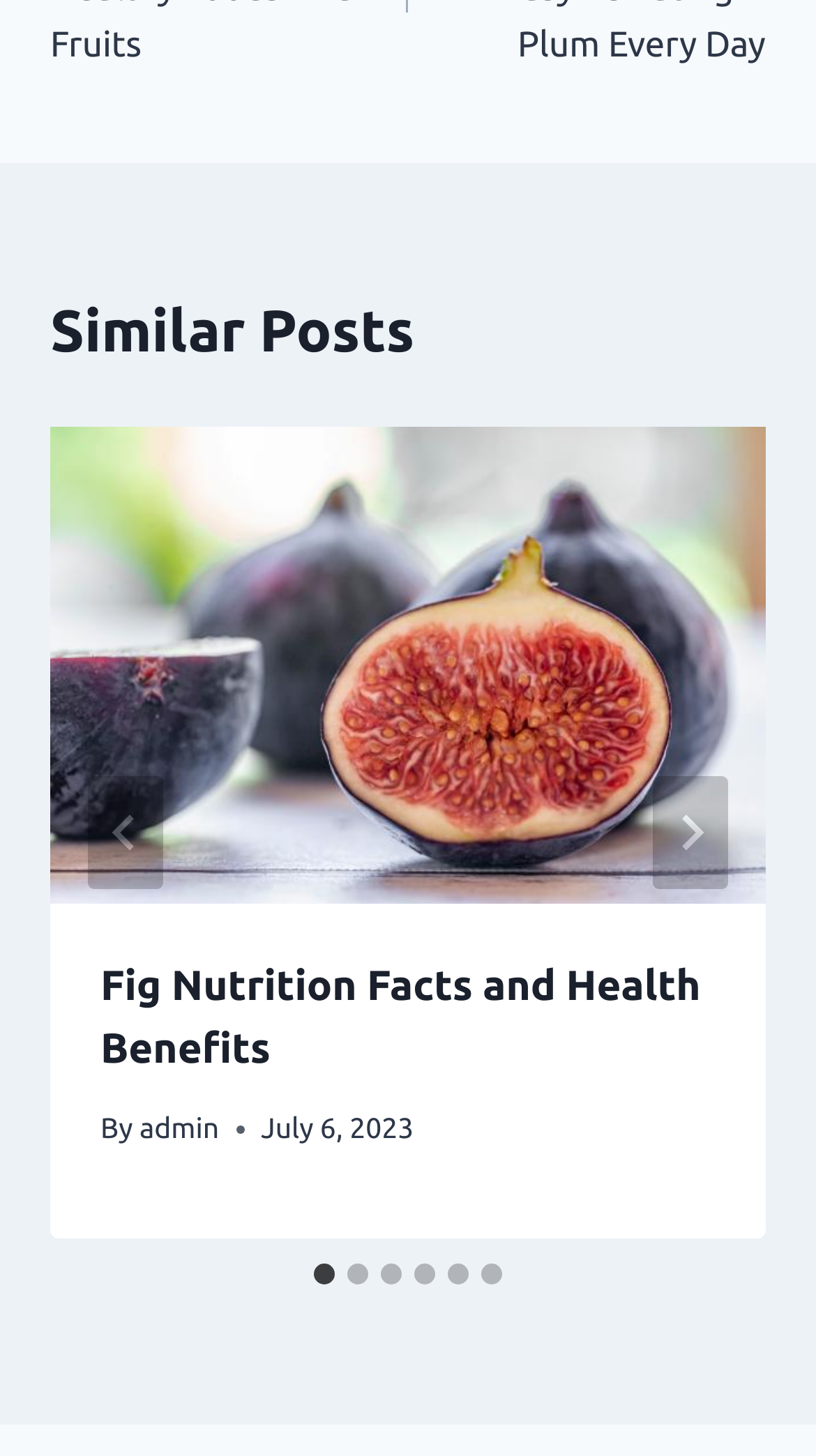How many slides are there in total? Look at the image and give a one-word or short phrase answer.

6